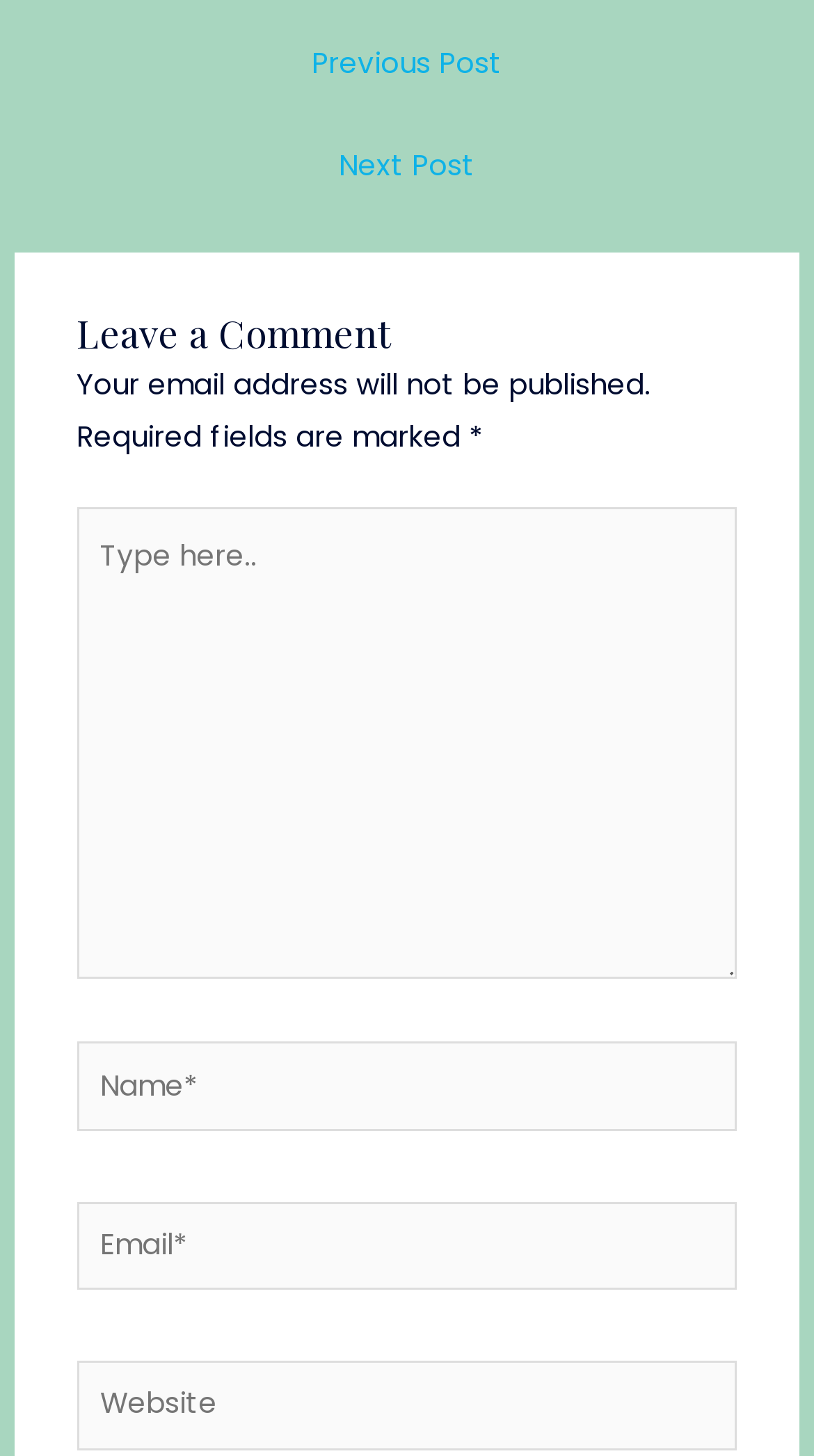Given the description "parent_node: Email* name="email" placeholder="Email*"", provide the bounding box coordinates of the corresponding UI element.

[0.094, 0.825, 0.906, 0.886]